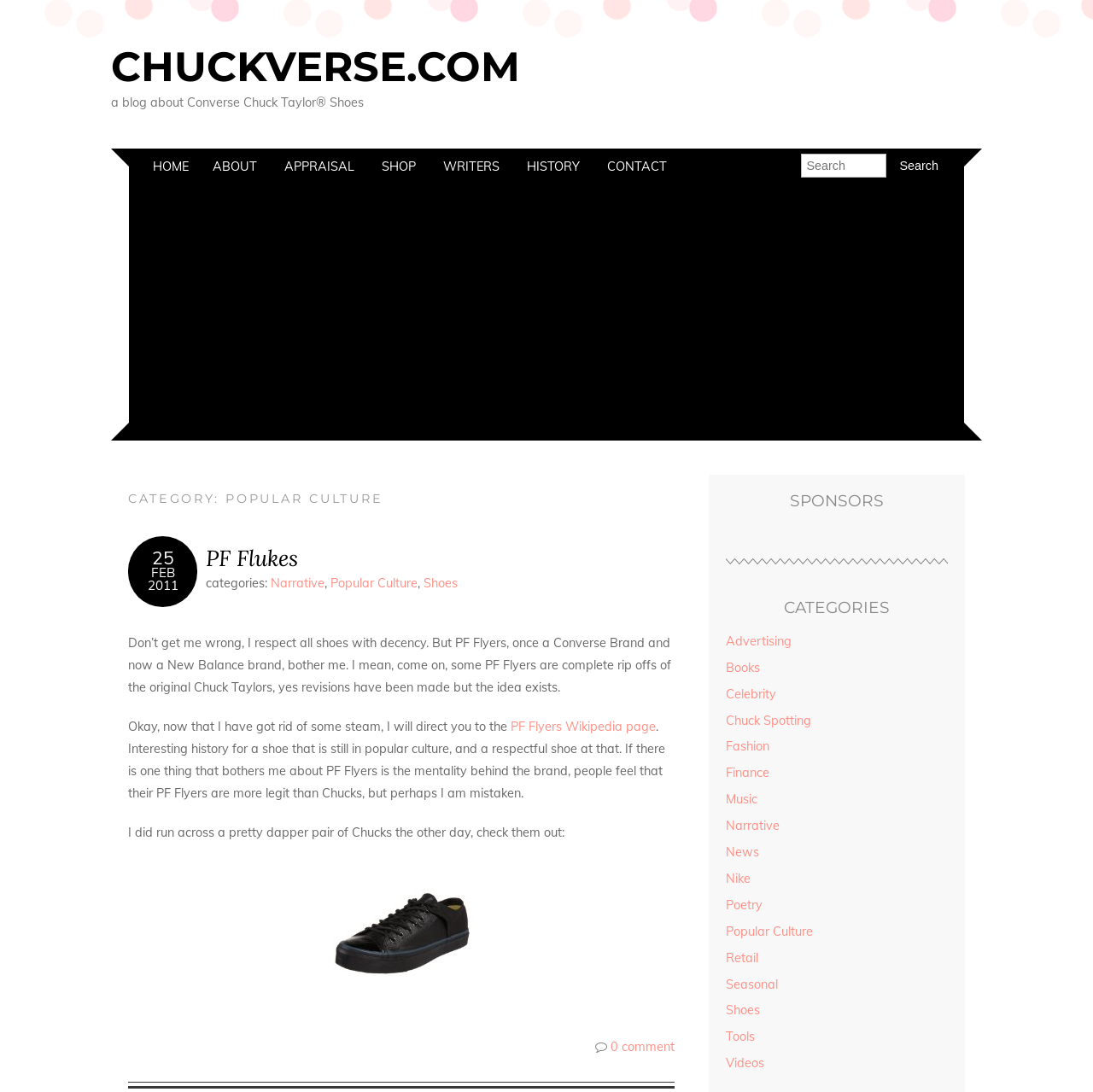Please find the bounding box coordinates of the clickable region needed to complete the following instruction: "Read about PF Flukes". The bounding box coordinates must consist of four float numbers between 0 and 1, i.e., [left, top, right, bottom].

[0.188, 0.498, 0.273, 0.524]